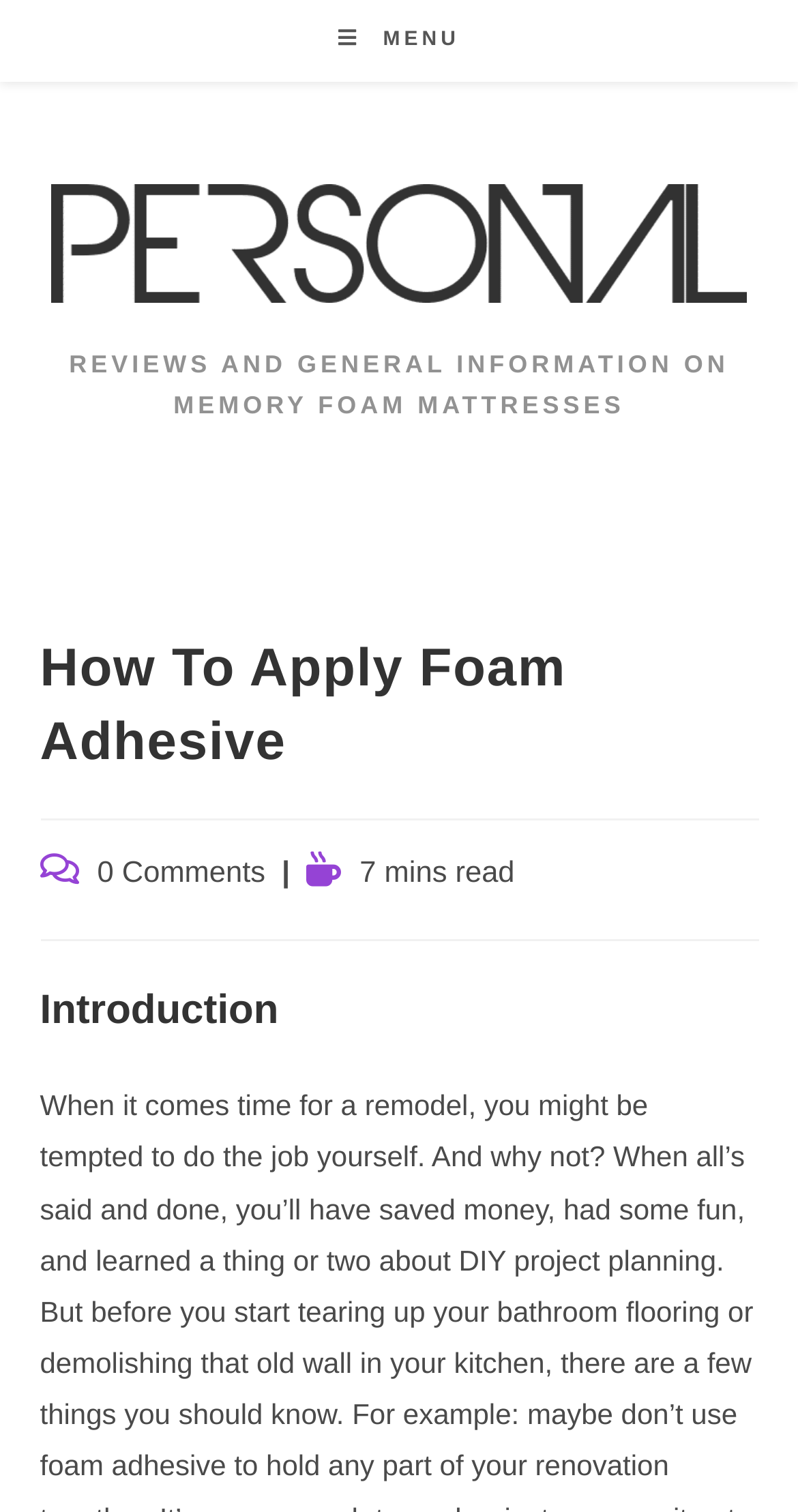How long does it take to read this article?
Please provide a comprehensive answer based on the contents of the image.

I located the static text element with the text '7 mins read', which provides the estimated reading time for this article.